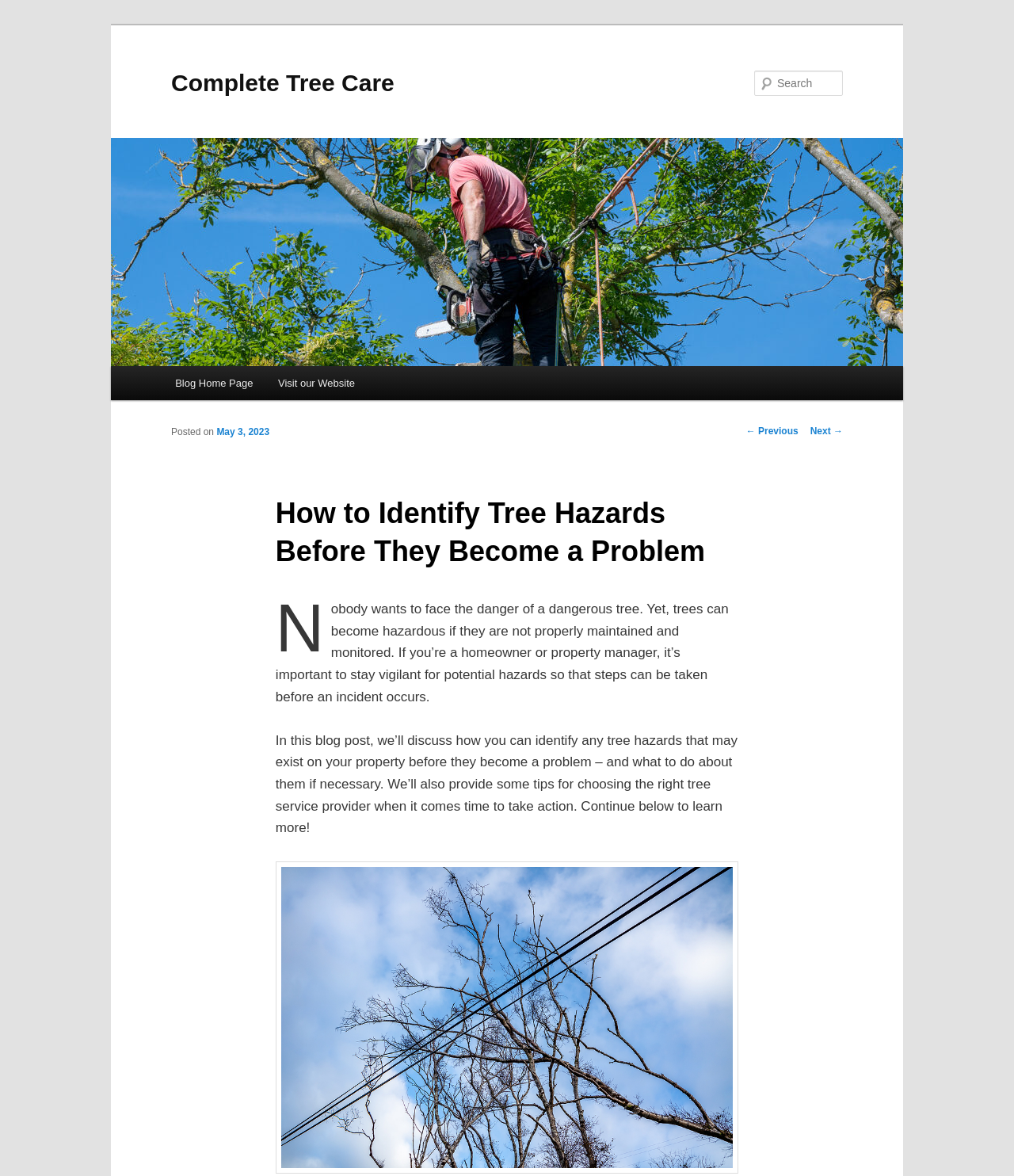Answer the question below in one word or phrase:
What is the name of the company?

Complete Tree Care